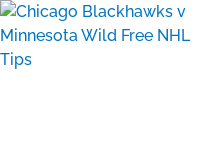What is the design of the graphic intended for?
Identify the answer in the screenshot and reply with a single word or phrase.

Providing straightforward information